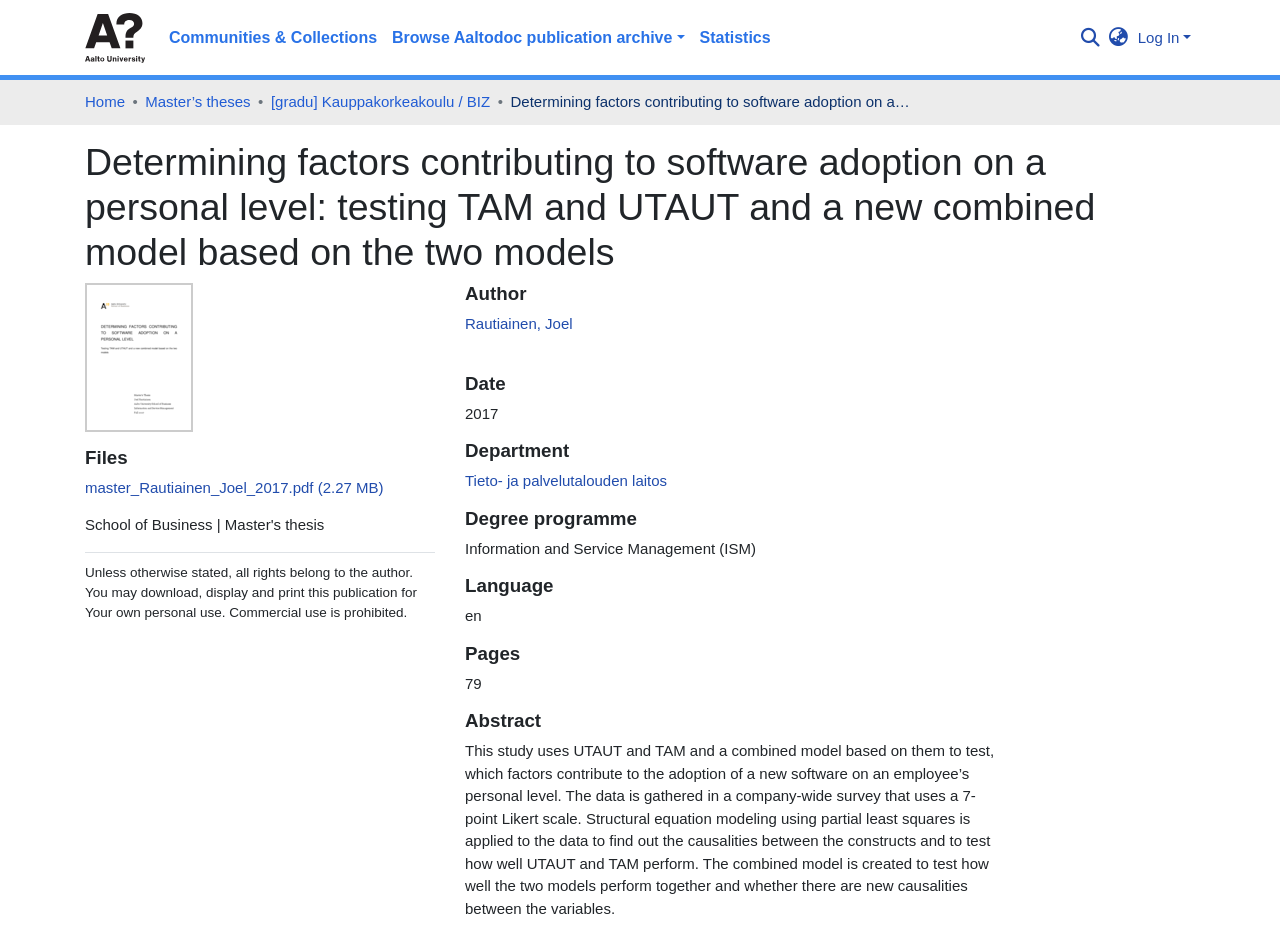Respond to the question with just a single word or phrase: 
What is the language of the publication?

Not specified